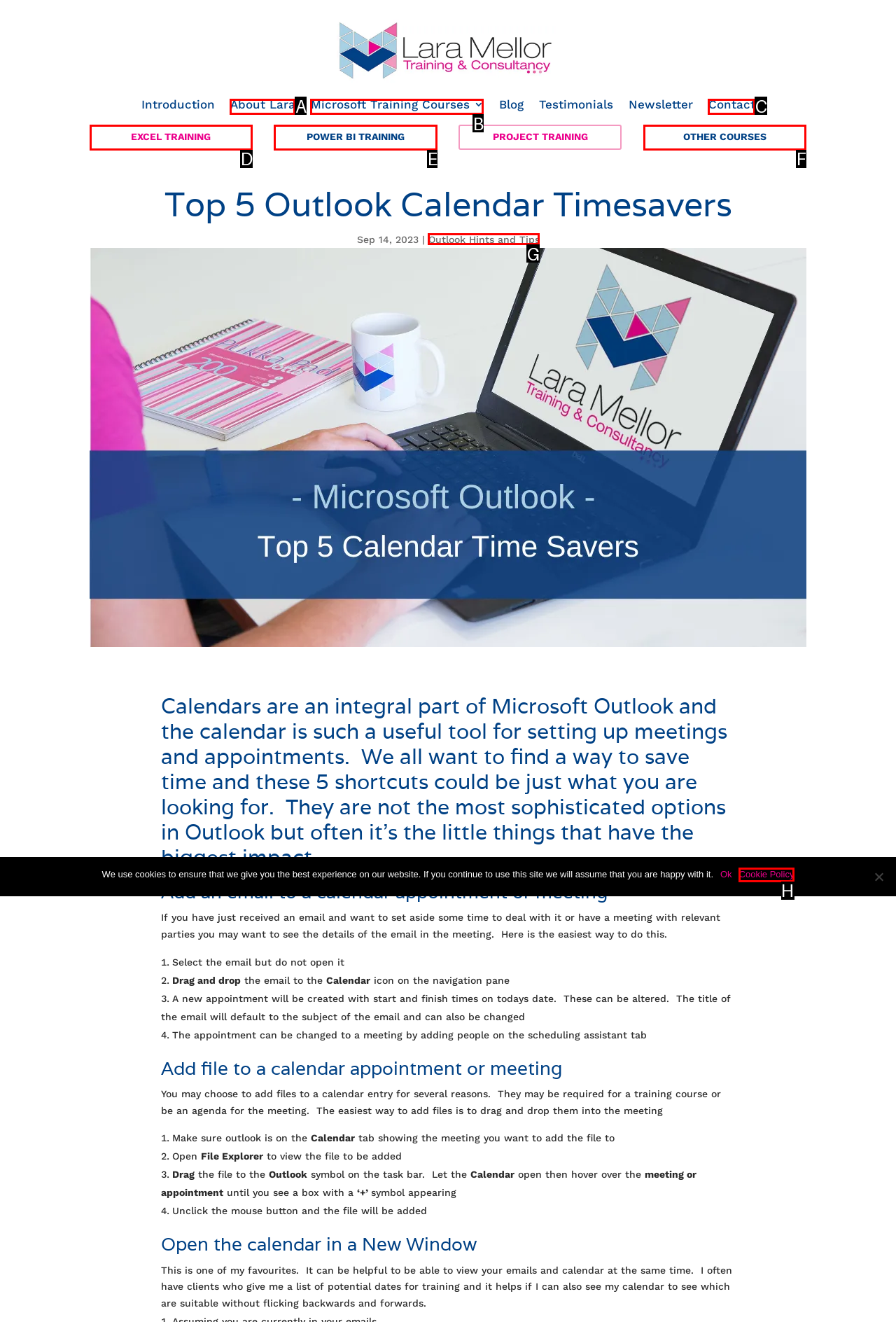Given the description: 9Bed Bug Treatment, pick the option that matches best and answer with the corresponding letter directly.

None